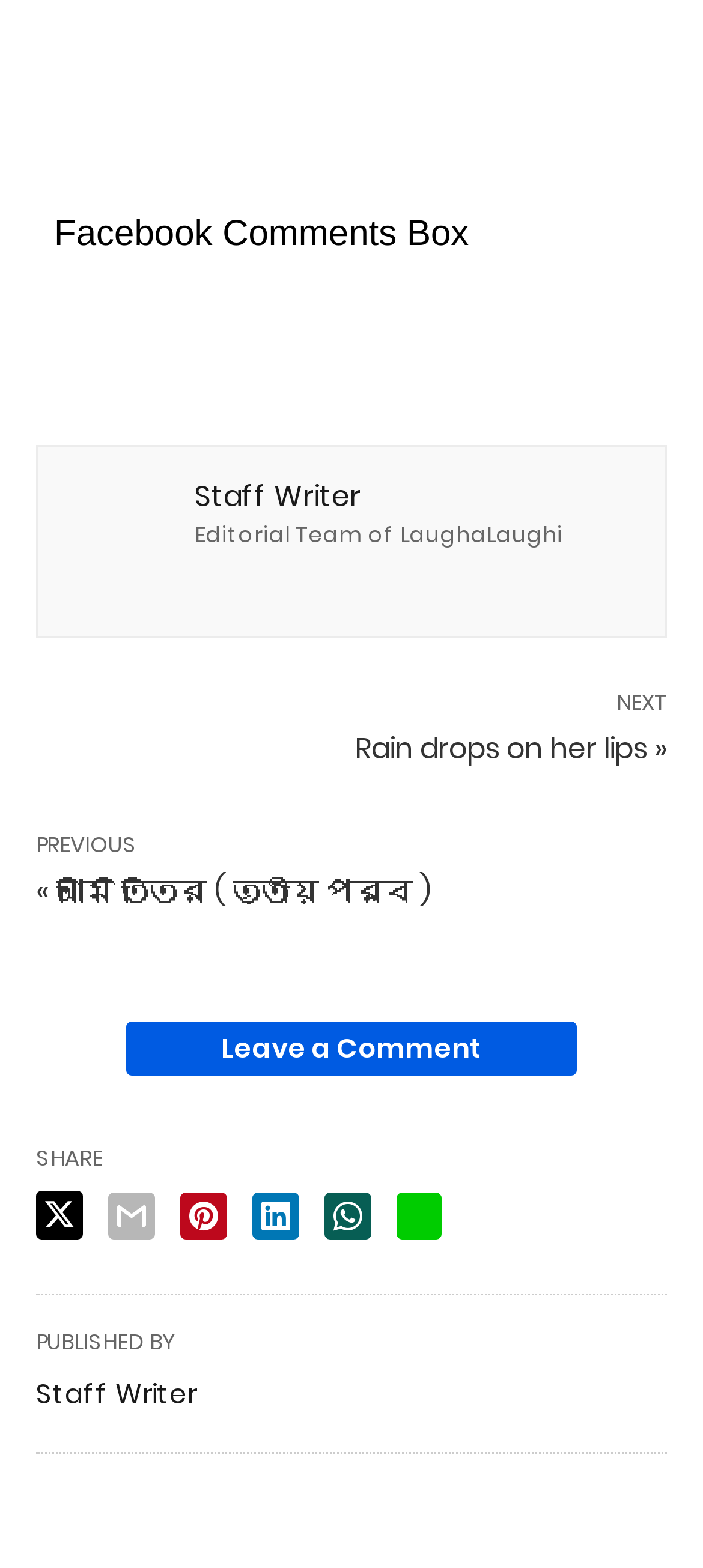Pinpoint the bounding box coordinates of the area that must be clicked to complete this instruction: "Leave a comment".

[0.179, 0.652, 0.821, 0.686]